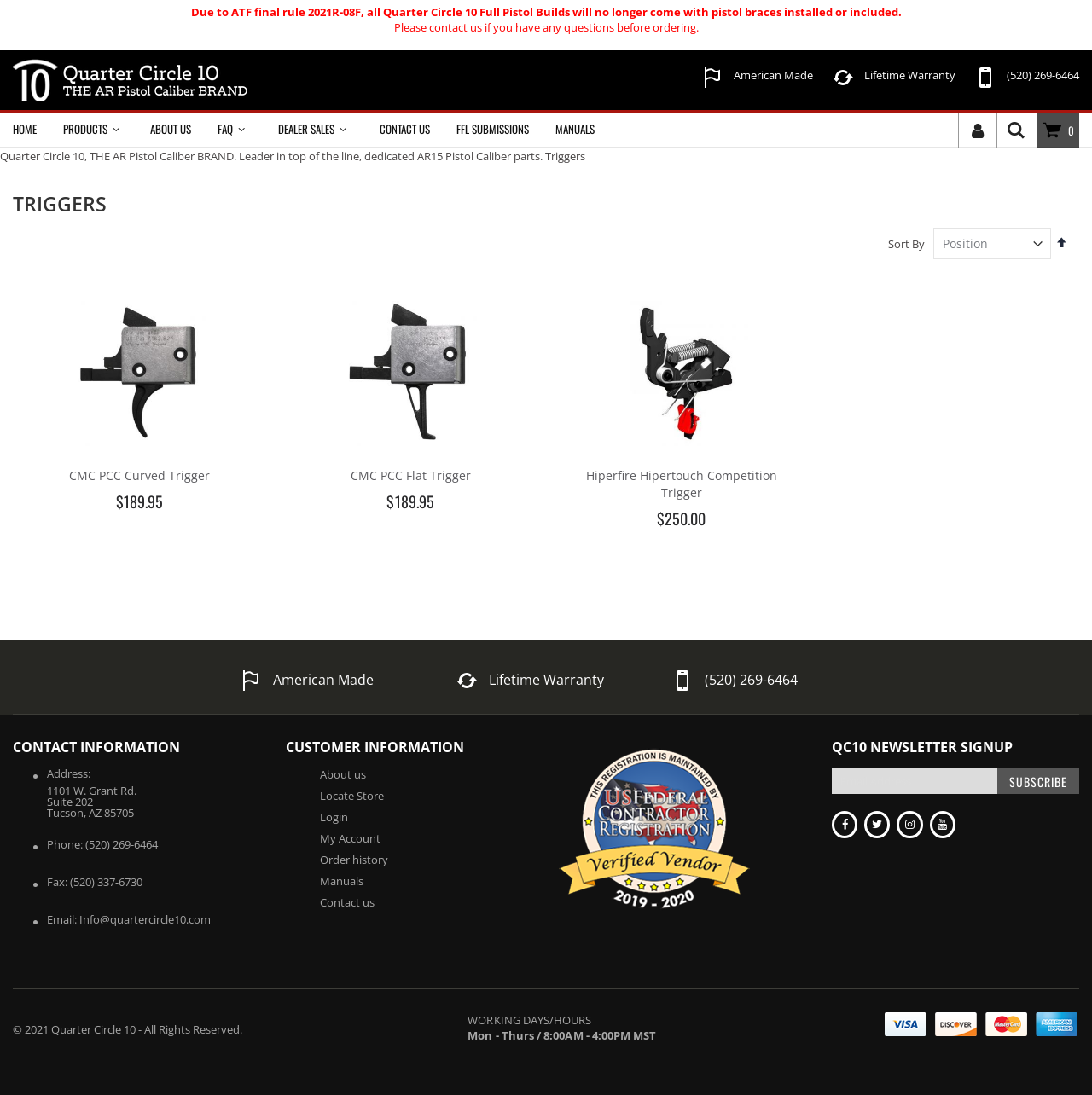What is the price of the Hiperfire Hipertouch Competition Trigger?
Give a single word or phrase answer based on the content of the image.

$250.00